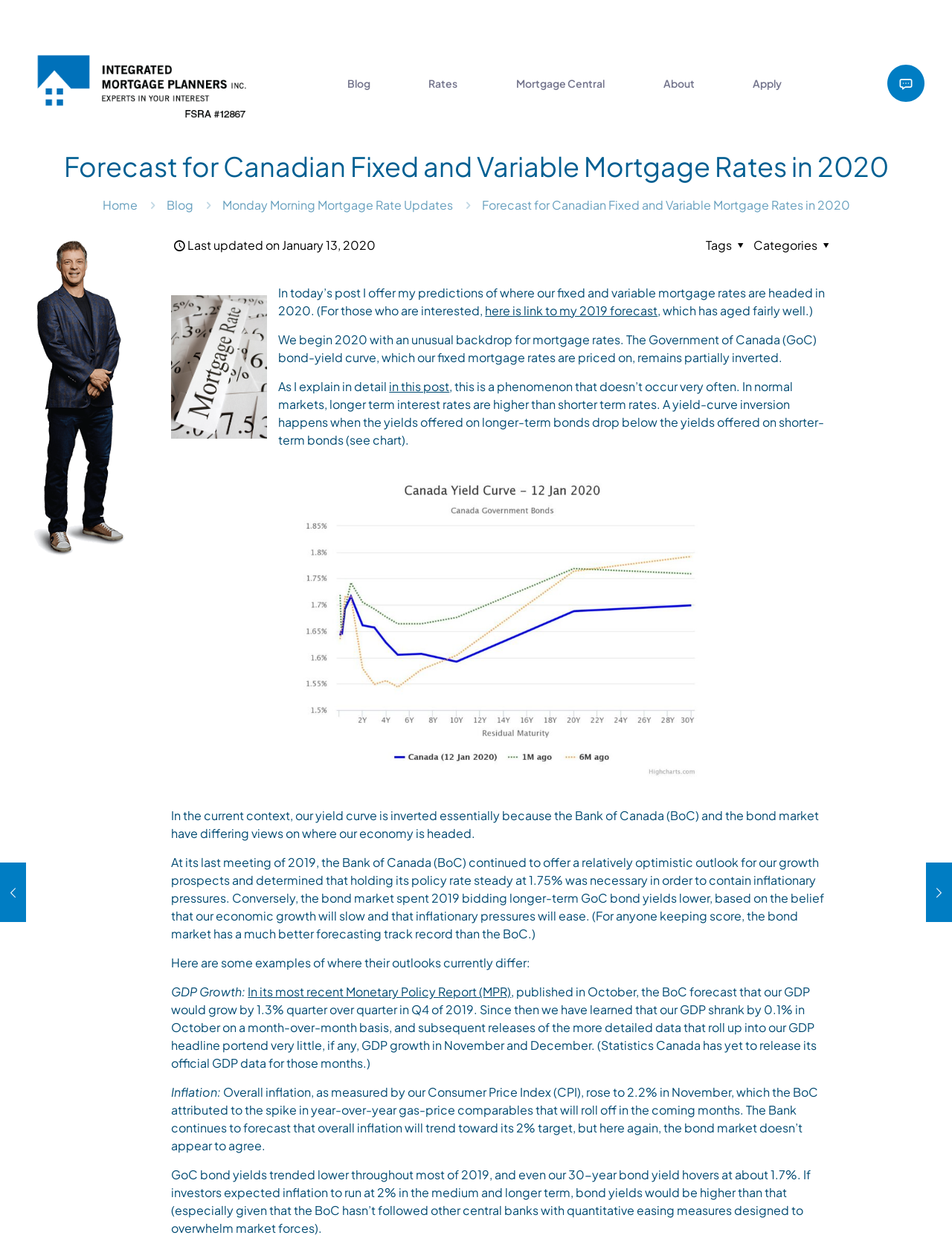Using the given description, provide the bounding box coordinates formatted as (top-left x, top-left y, bottom-right x, bottom-right y), with all values being floating point numbers between 0 and 1. Description: Home

[0.107, 0.159, 0.144, 0.171]